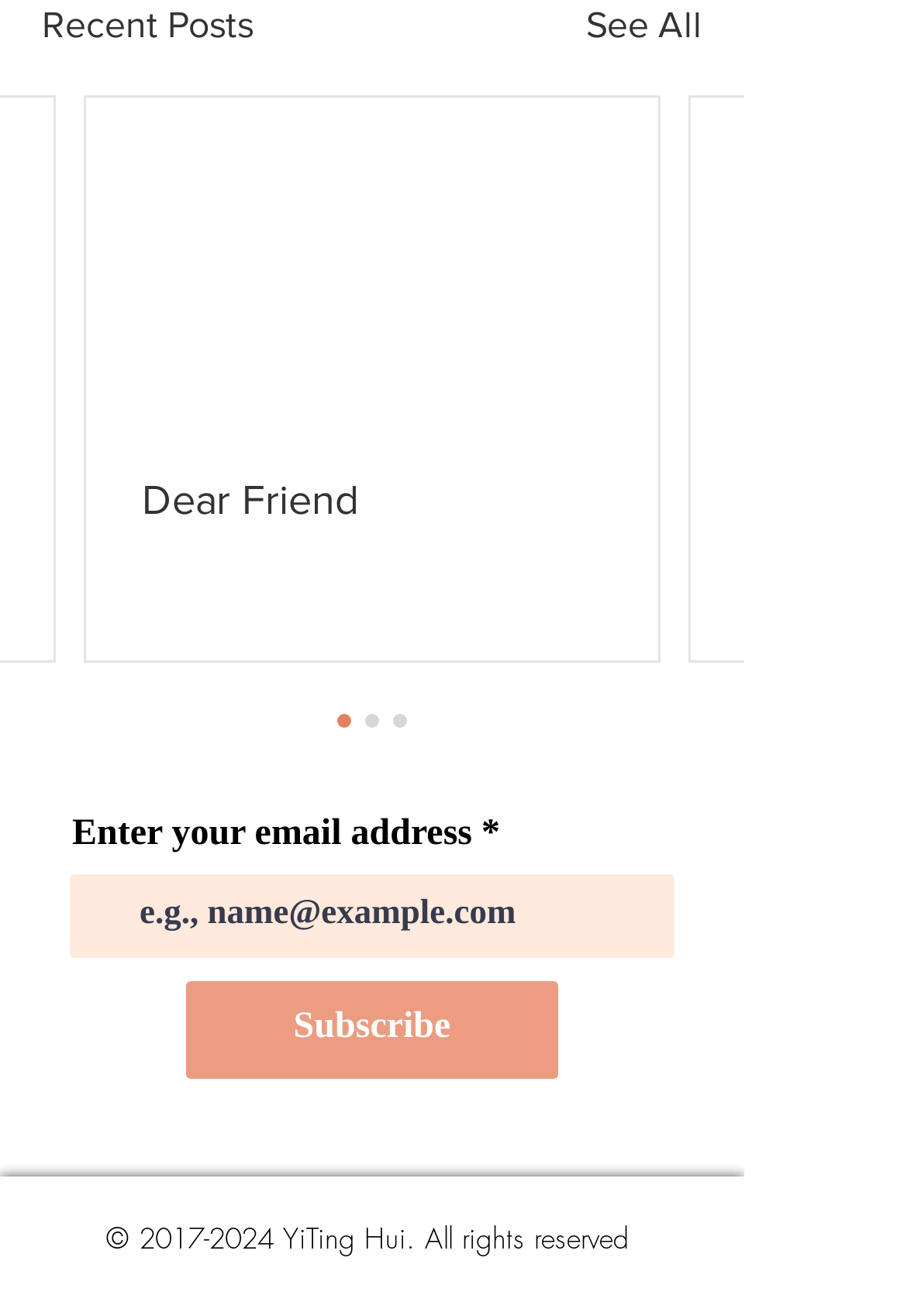What is the greeting in the article?
Using the visual information, answer the question in a single word or phrase.

Dear Friend